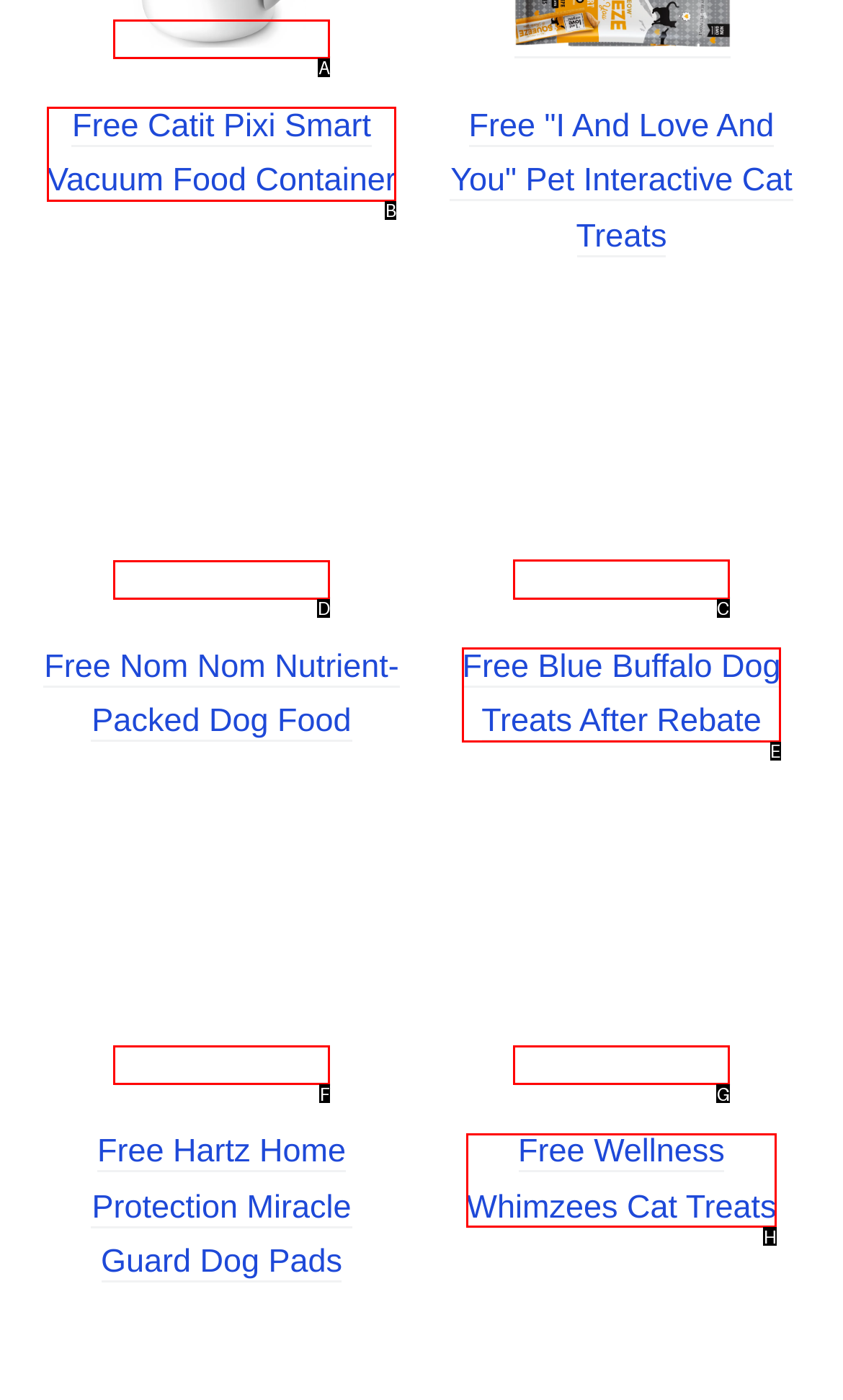Indicate which UI element needs to be clicked to fulfill the task: Check out the offer for Blue Buffalo Dog Treats After Rebate
Answer with the letter of the chosen option from the available choices directly.

C